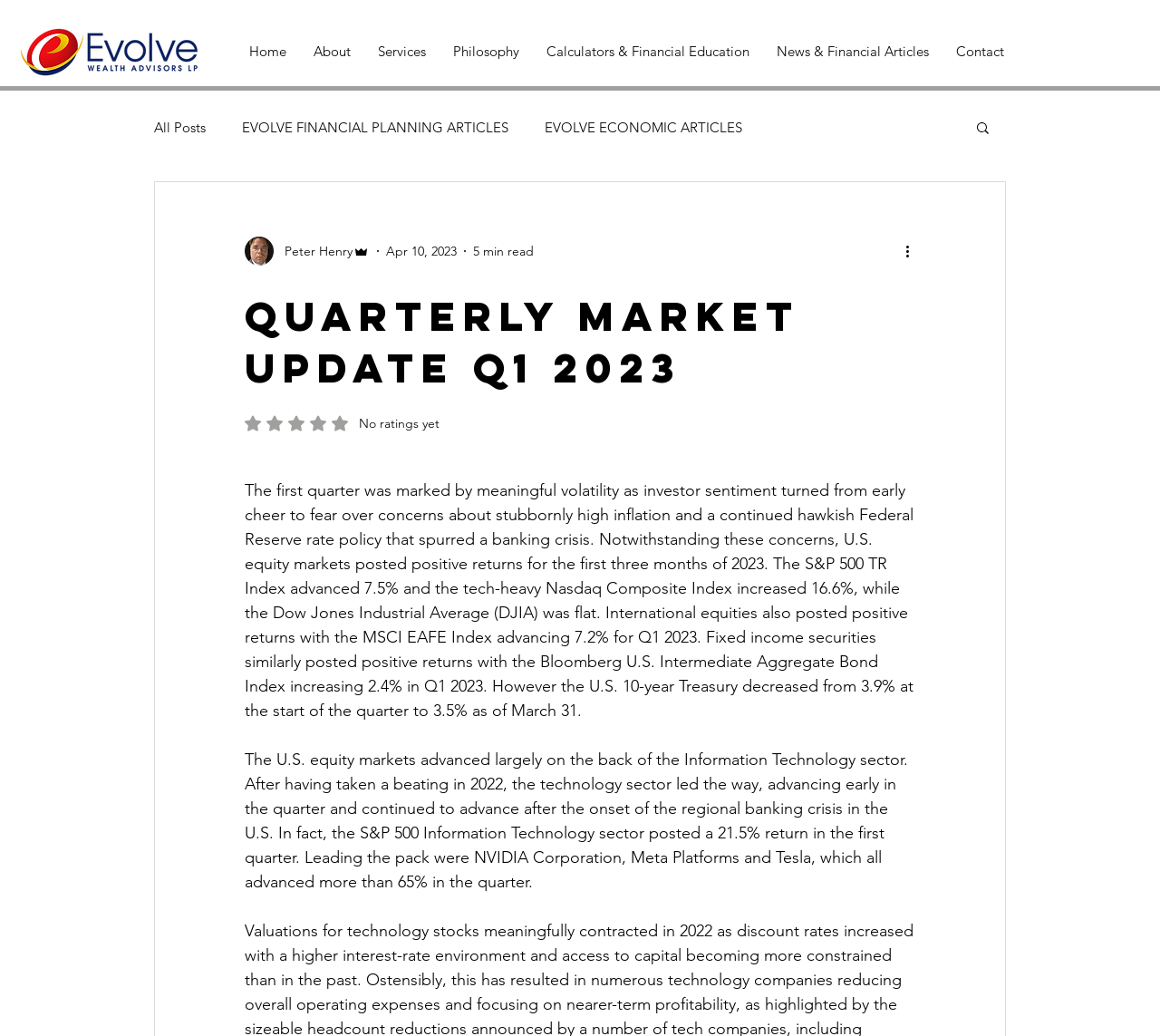Locate the bounding box coordinates of the element that needs to be clicked to carry out the instruction: "Go to the About page". The coordinates should be given as four float numbers ranging from 0 to 1, i.e., [left, top, right, bottom].

[0.259, 0.022, 0.314, 0.078]